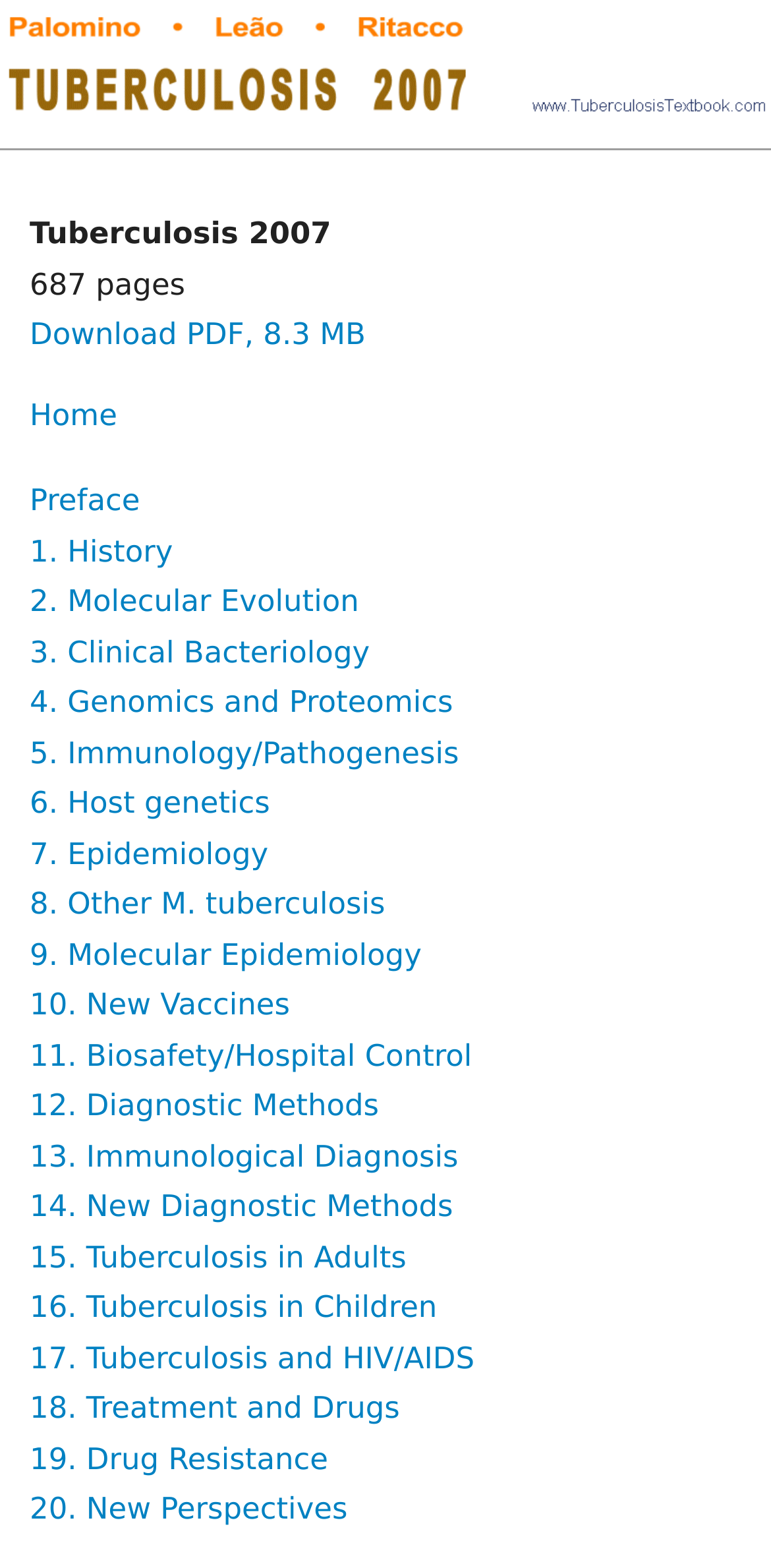Locate the bounding box coordinates of the clickable region to complete the following instruction: "View chapter 1: History."

[0.038, 0.34, 0.224, 0.363]